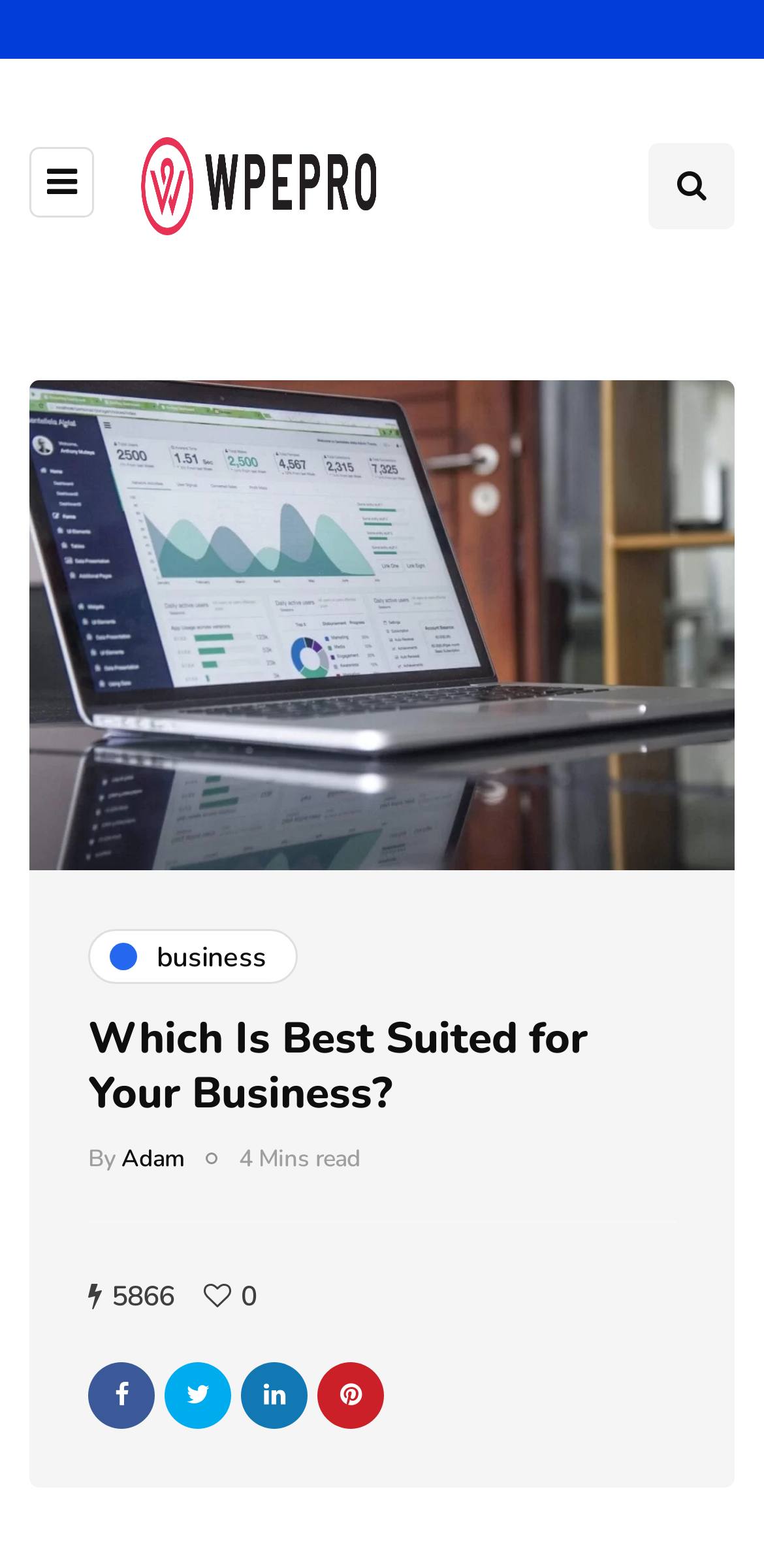Please provide a one-word or phrase answer to the question: 
How many social media sharing options are available?

4